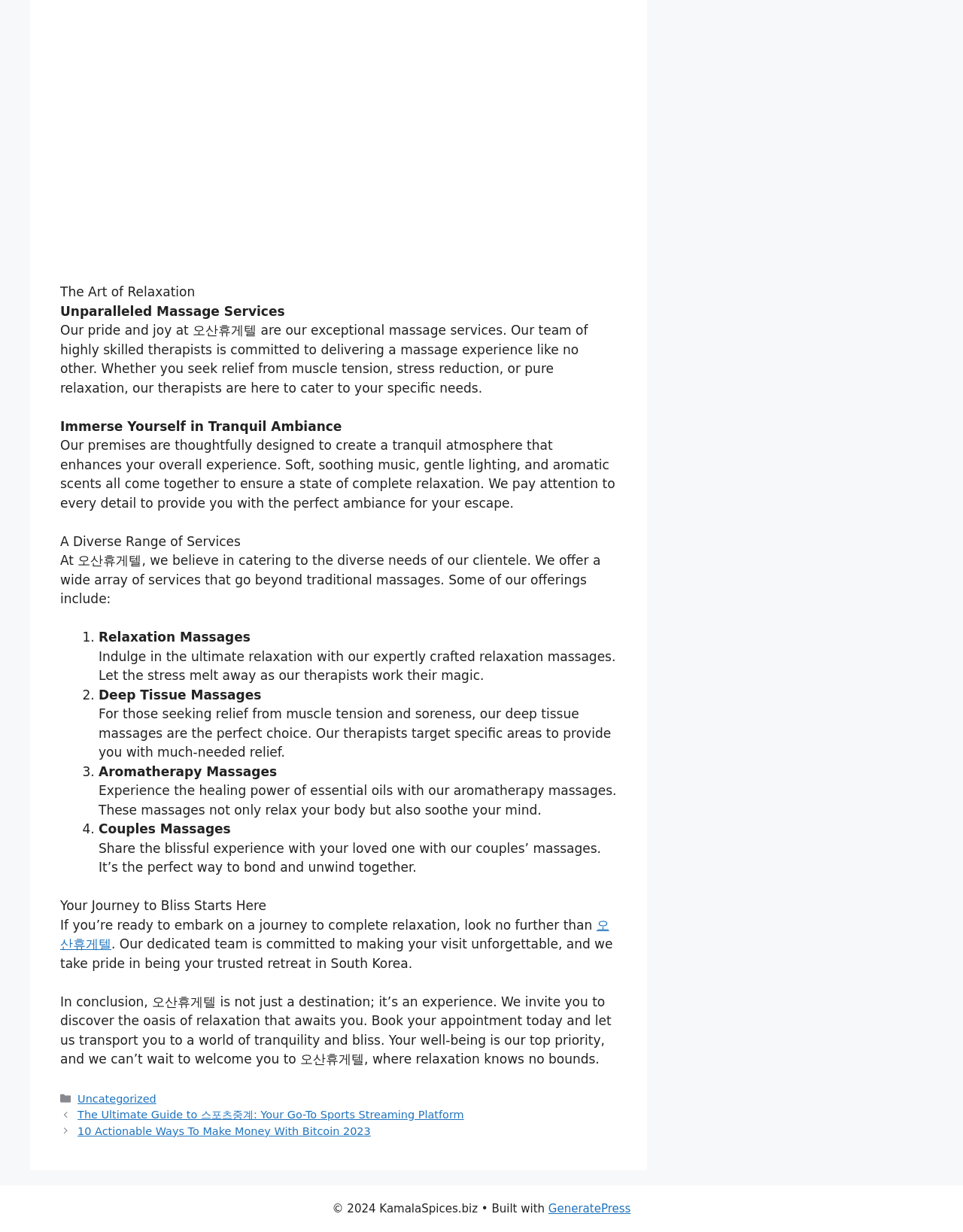What is the purpose of the aromatherapy massages?
Please craft a detailed and exhaustive response to the question.

The purpose of the aromatherapy massages is to not only relax the body but also soothe the mind, as mentioned in the text 'Experience the healing power of essential oils with our aromatherapy massages. These massages not only relax your body but also soothe your mind.'